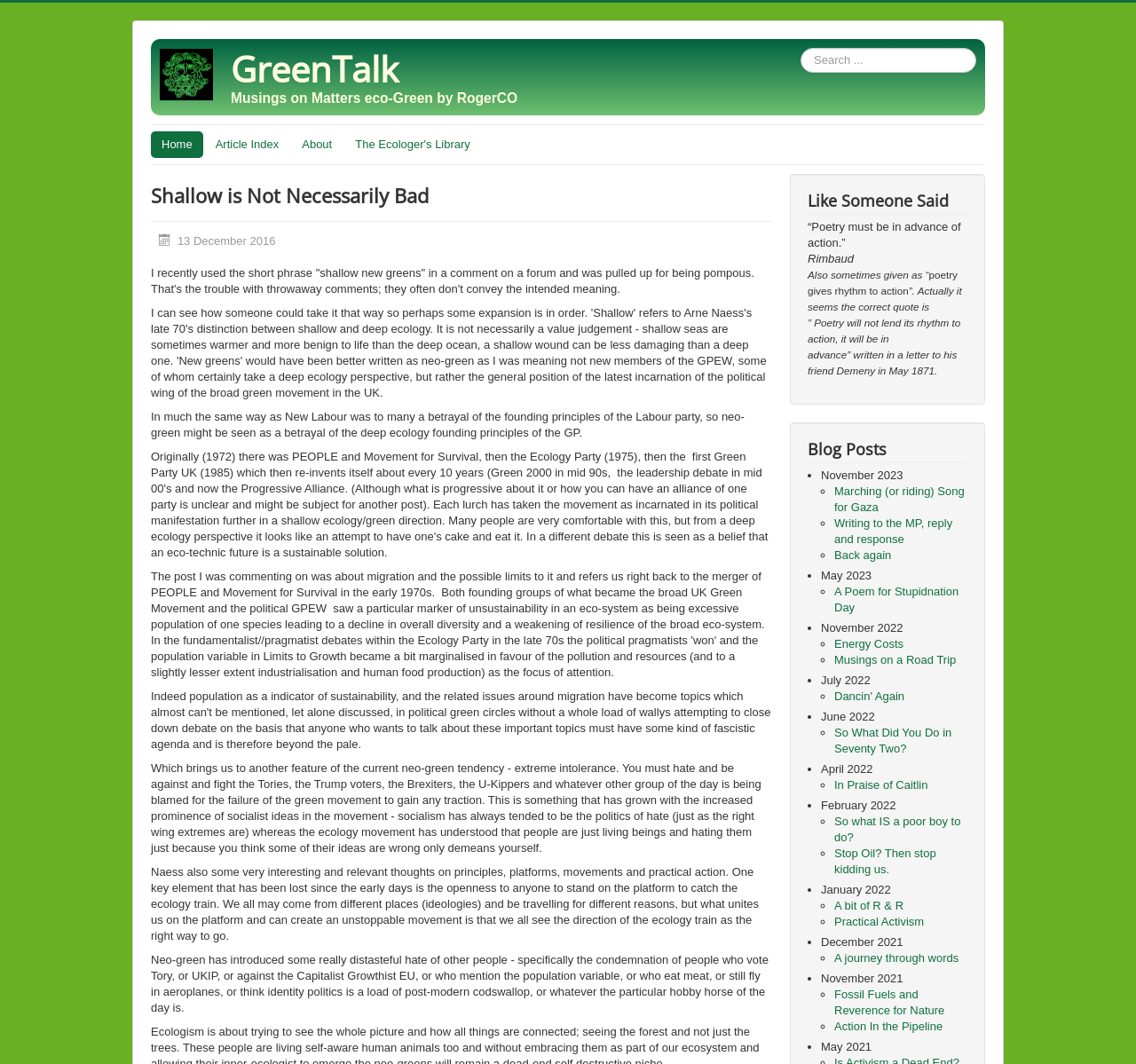What is the category of the blog post 'A Poem for Stupidnation Day'?
With the help of the image, please provide a detailed response to the question.

The category of the blog post 'A Poem for Stupidnation Day' can be found in the StaticText element with the text 'May 2023' which is located above the link element with the text 'A Poem for Stupidnation Day'.